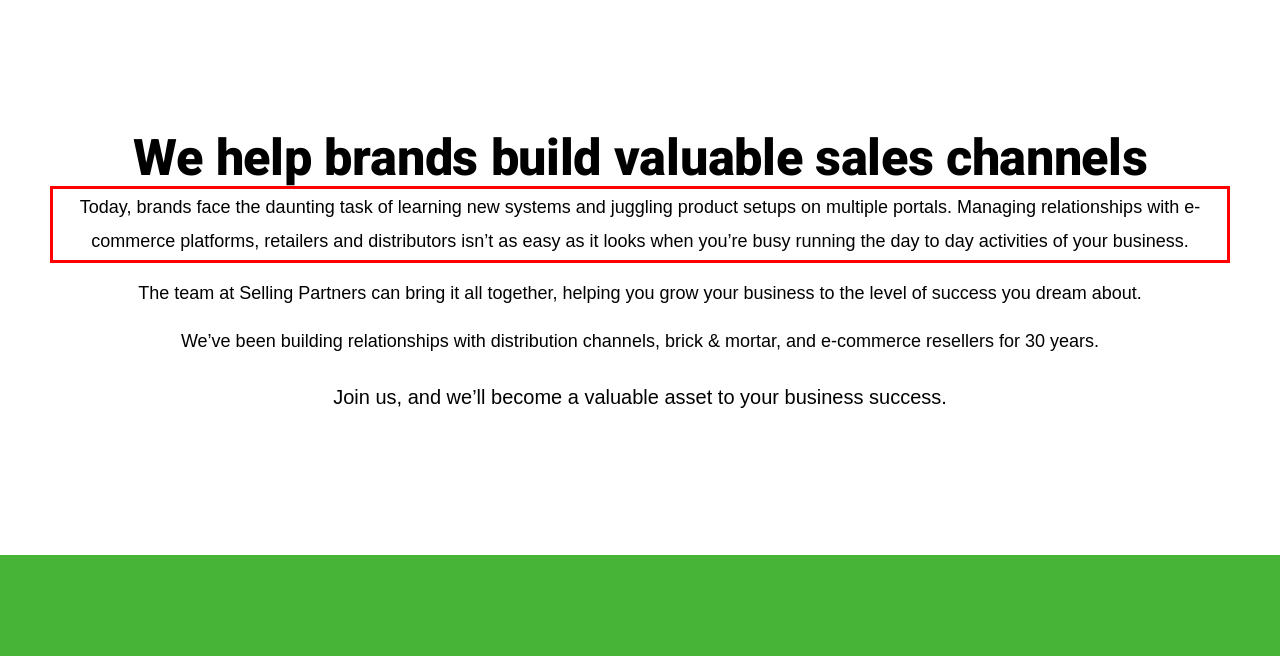Observe the screenshot of the webpage, locate the red bounding box, and extract the text content within it.

Today, brands face the daunting task of learning new systems and juggling product setups on multiple portals. Managing relationships with e-commerce platforms, retailers and distributors isn’t as easy as it looks when you’re busy running the day to day activities of your business.